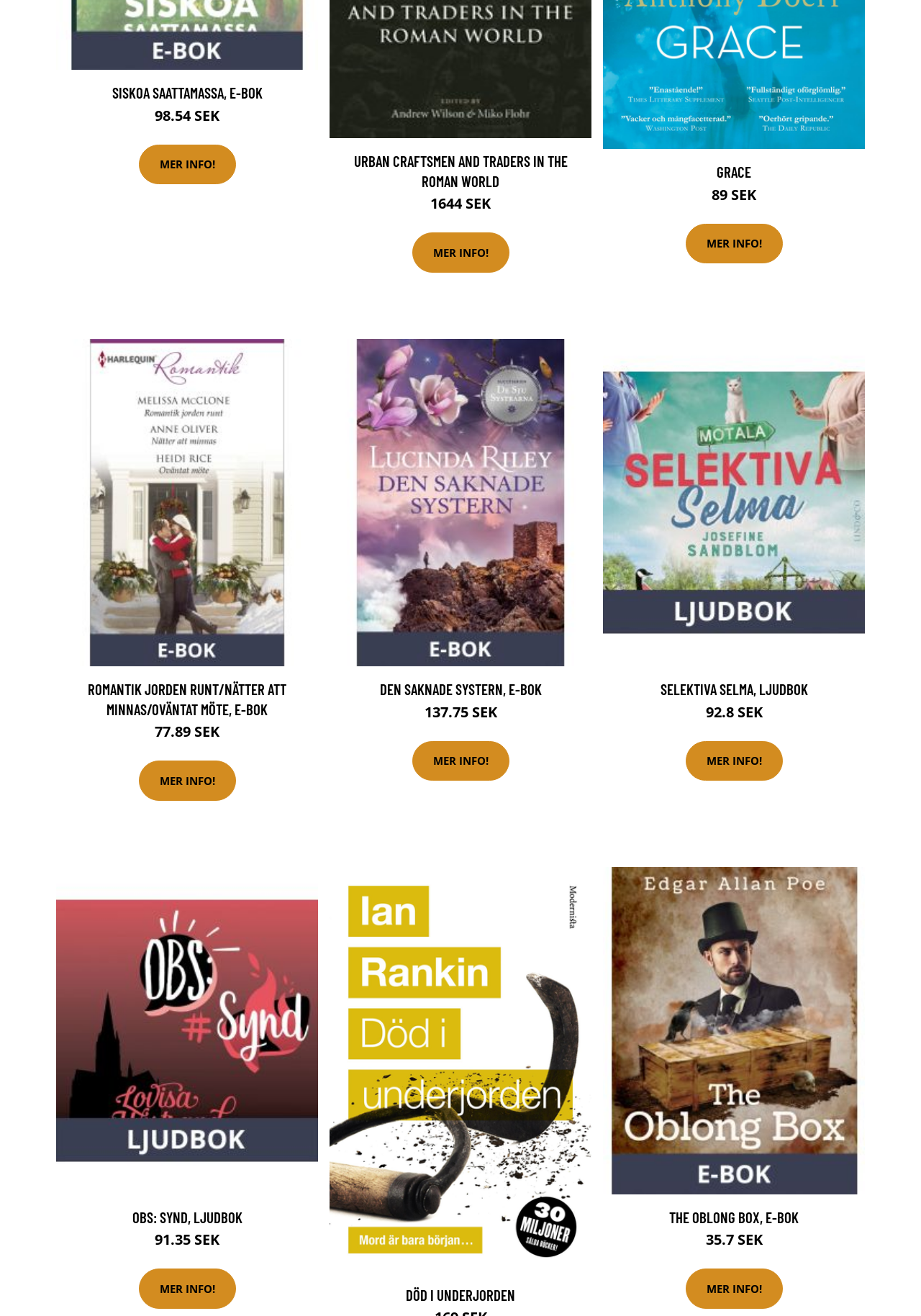Identify the bounding box coordinates for the UI element described as: "parent_node: OBS: SYND, LJUDBOK".

[0.061, 0.659, 0.345, 0.907]